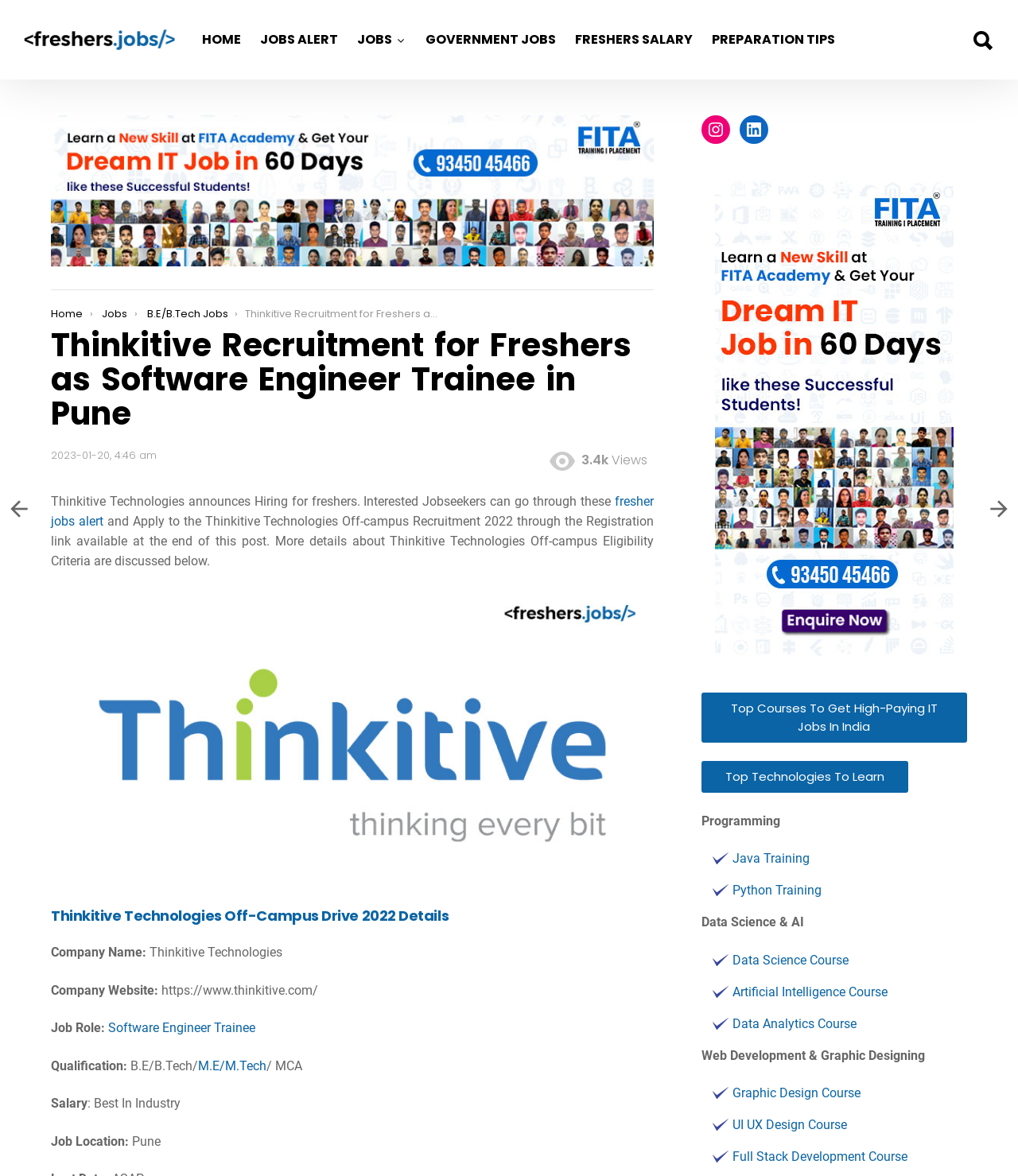Find the bounding box coordinates of the element's region that should be clicked in order to follow the given instruction: "Search for jobs". The coordinates should consist of four float numbers between 0 and 1, i.e., [left, top, right, bottom].

[0.953, 0.024, 0.977, 0.044]